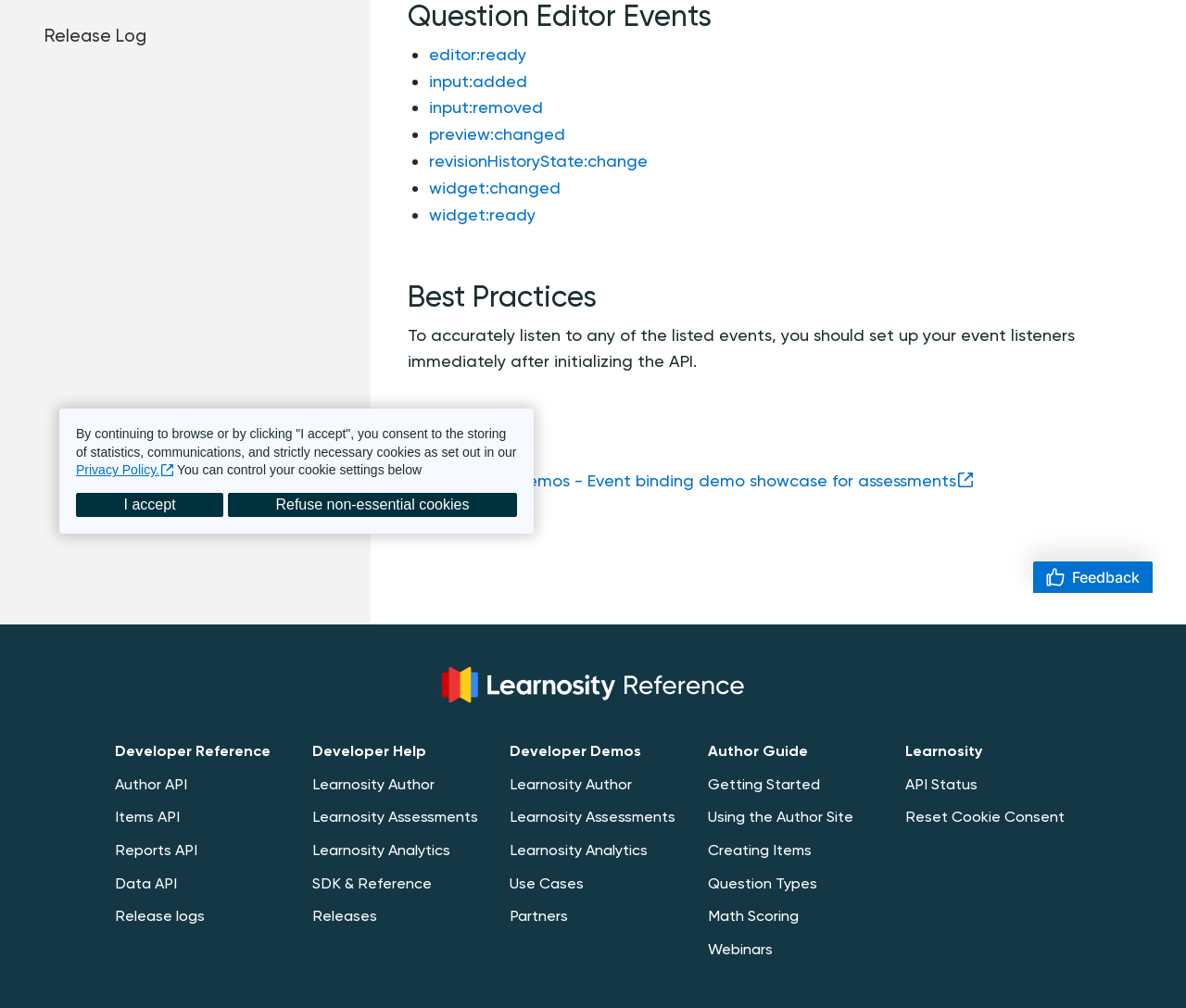Give the bounding box coordinates for the element described by: "editor:ready".

[0.361, 0.044, 0.443, 0.063]